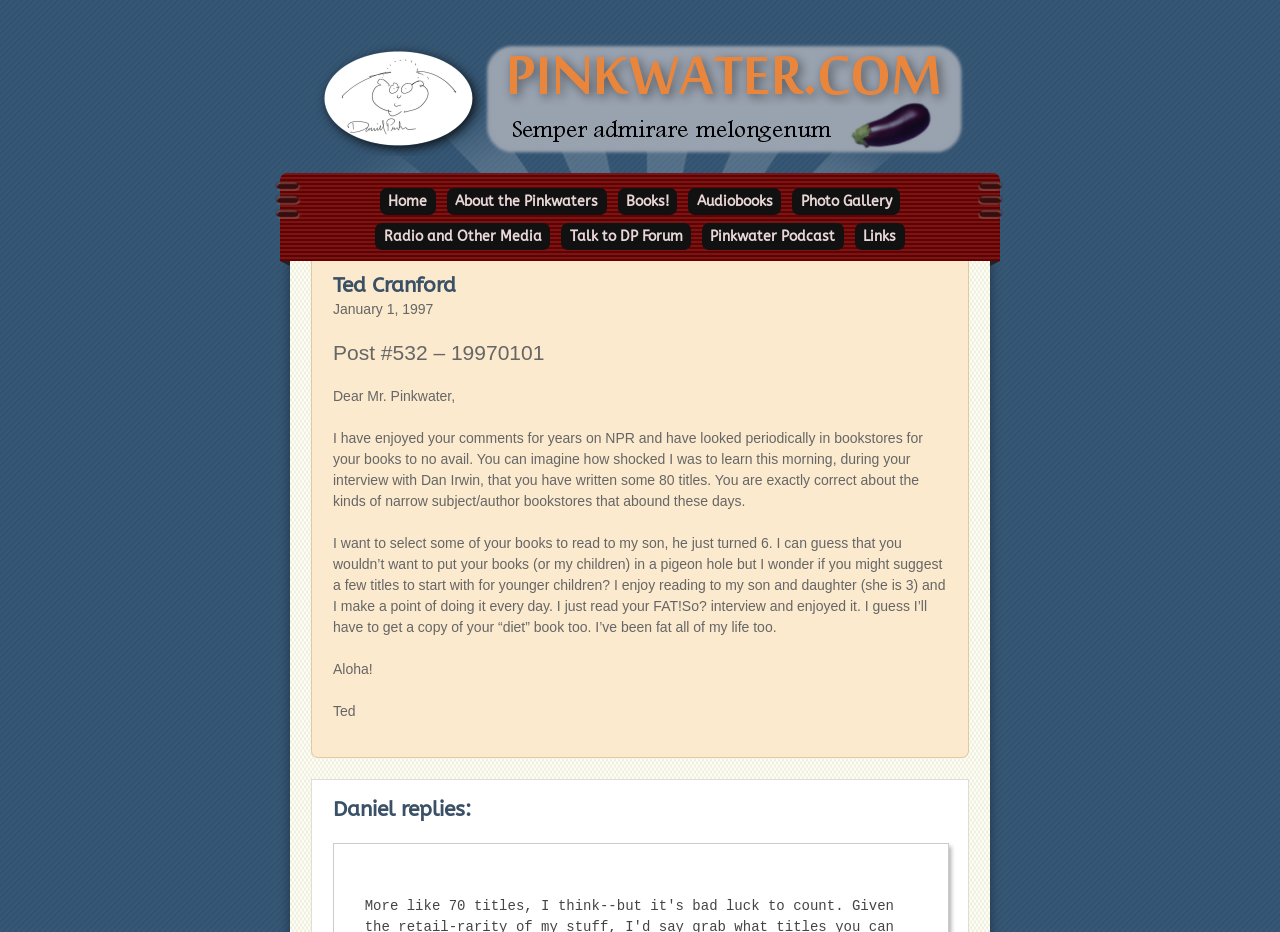How old is the son mentioned in the post?
Please describe in detail the information shown in the image to answer the question.

The age of the son can be determined by reading the text in the StaticText element 'I want to select some of your books to read to my son, he just turned 6.'.